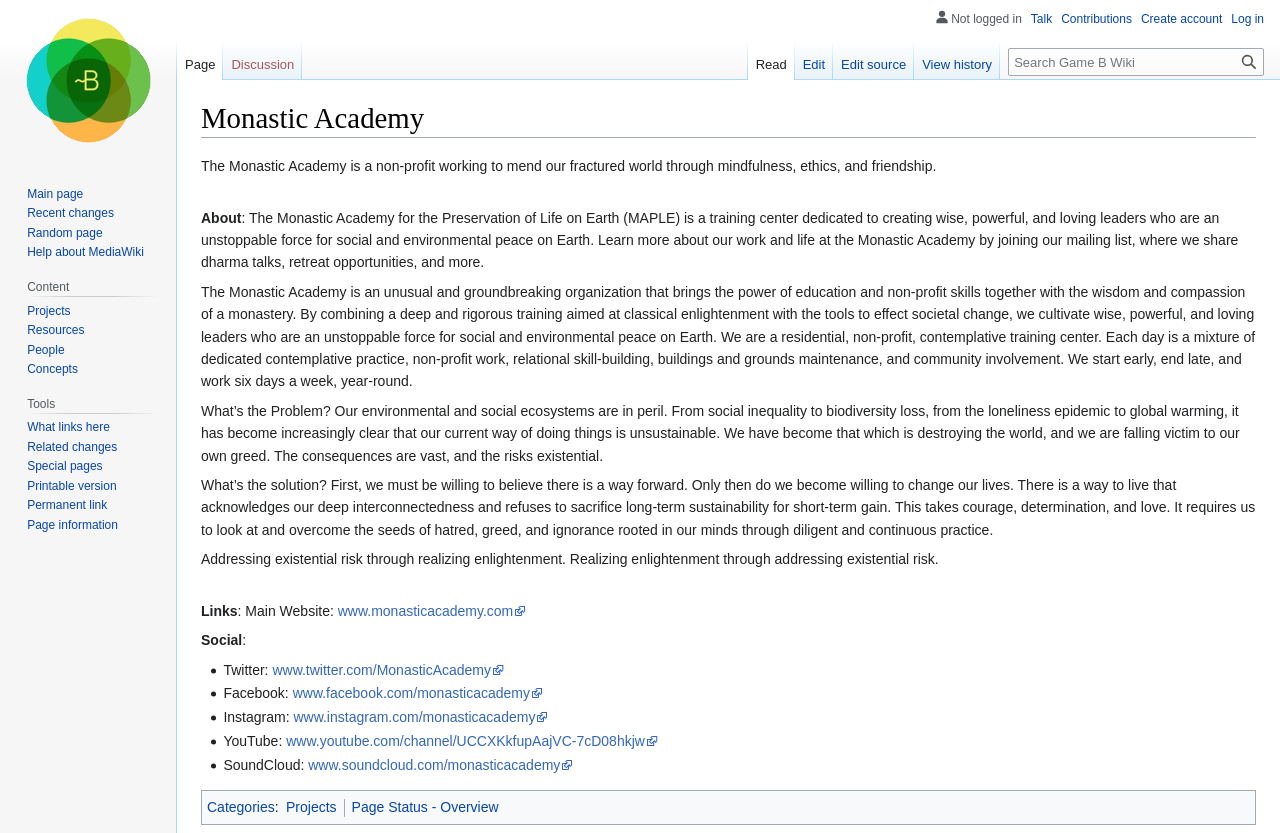Provide your answer to the question using just one word or phrase: What social media platforms does the Monastic Academy have?

Twitter, Facebook, Instagram, YouTube, SoundCloud